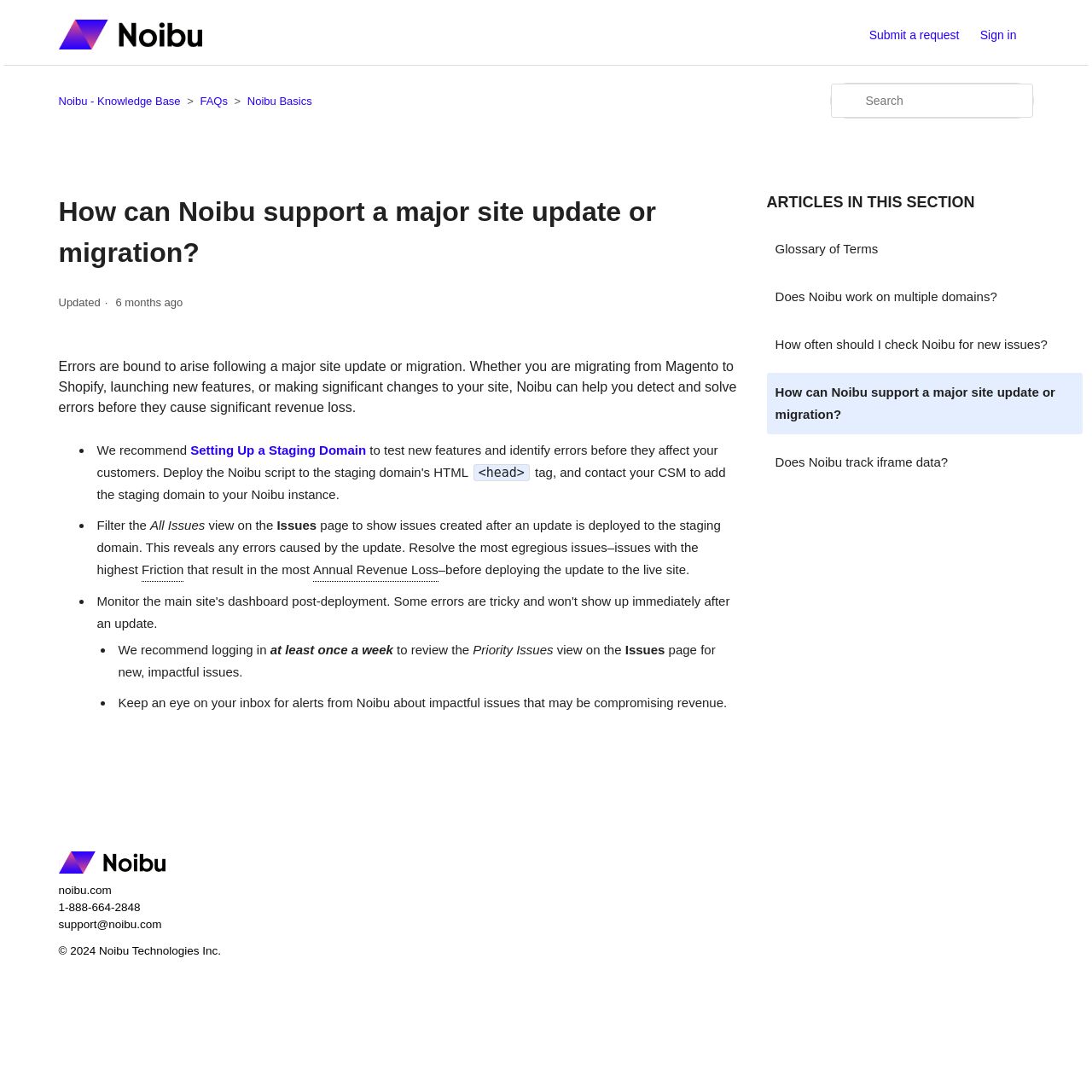Explain the webpage in detail.

This webpage is a knowledge base article from Noibu, titled "How can Noibu support a major site update or migration?" The page has a navigation menu at the top left, with links to the home page, FAQs, and Noibu Basics. On the top right, there is a search bar and a "Submit a request" link, as well as a "Sign in" button.

The main content of the page is an article that provides guidance on how to use Noibu to support a major site update or migration. The article is divided into sections, with headings and bullet points. The text explains that errors are likely to arise during a site update or migration and that Noibu can help detect and solve these errors before they cause revenue loss. The article provides recommendations, such as setting up a staging domain, filtering issues, and reviewing priority issues regularly.

Below the article, there is a section titled "ARTICLES IN THIS SECTION" with links to related articles, including a glossary of terms, FAQs, and other knowledge base articles.

At the bottom of the page, there is a footer section with the Noibu logo, links to the company website, phone number, and email address, as well as a copyright notice.